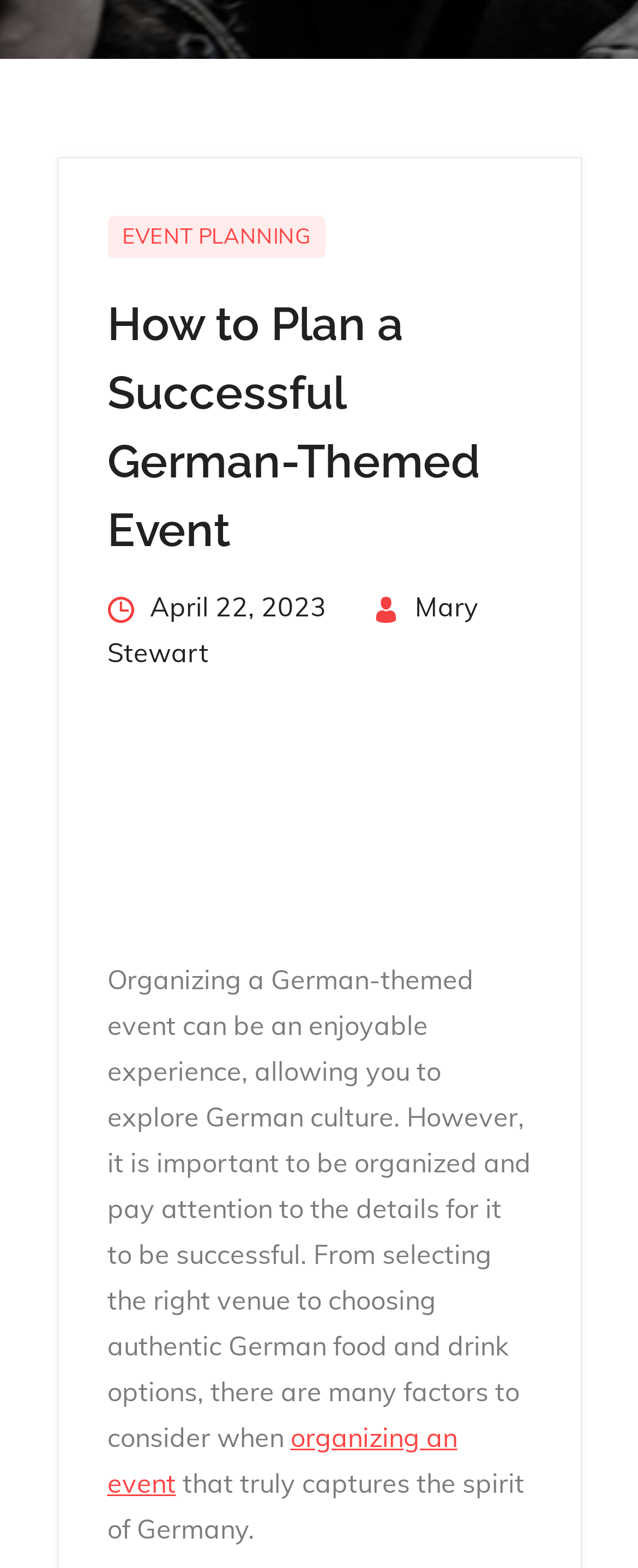Who is the author of the article?
Provide an in-depth answer to the question, covering all aspects.

The author's name is mentioned in the article as 'Mary Stewart', which is linked and appears below the posted date.